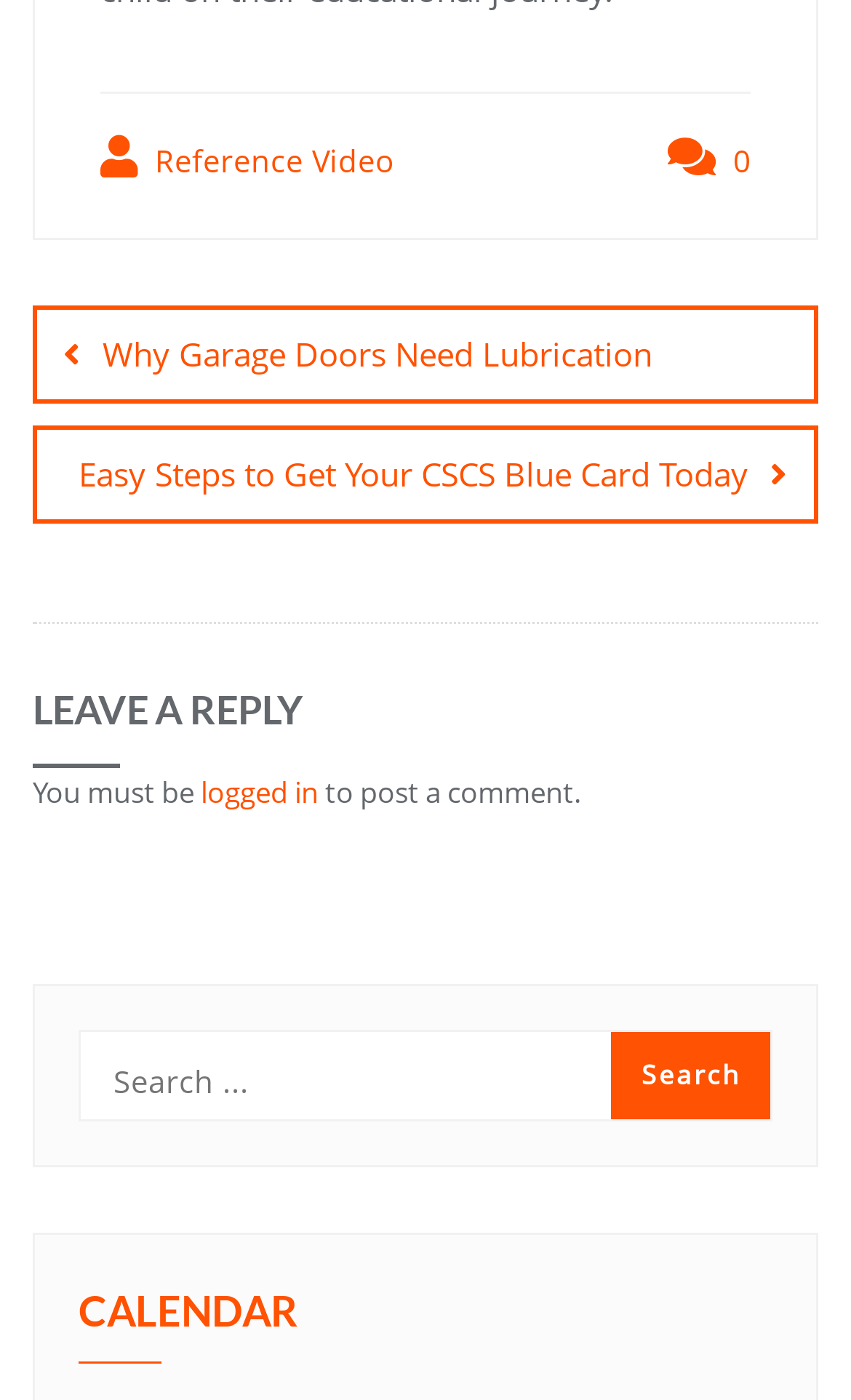What is the purpose of the 'CALENDAR' section?
Using the visual information from the image, give a one-word or short-phrase answer.

View calendar